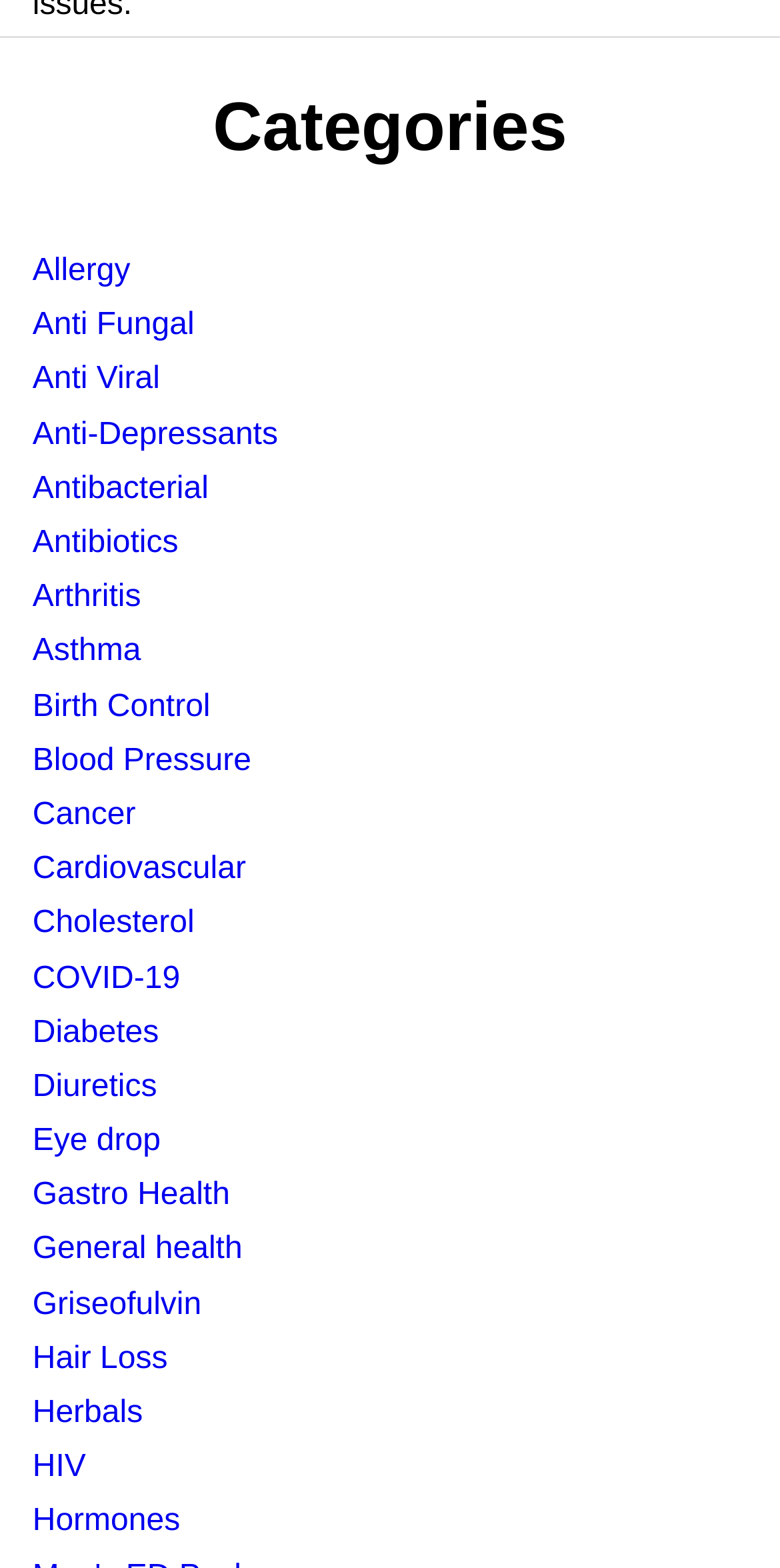Can you identify the bounding box coordinates of the clickable region needed to carry out this instruction: 'Learn about Hormones medications'? The coordinates should be four float numbers within the range of 0 to 1, stated as [left, top, right, bottom].

[0.042, 0.96, 0.231, 0.981]